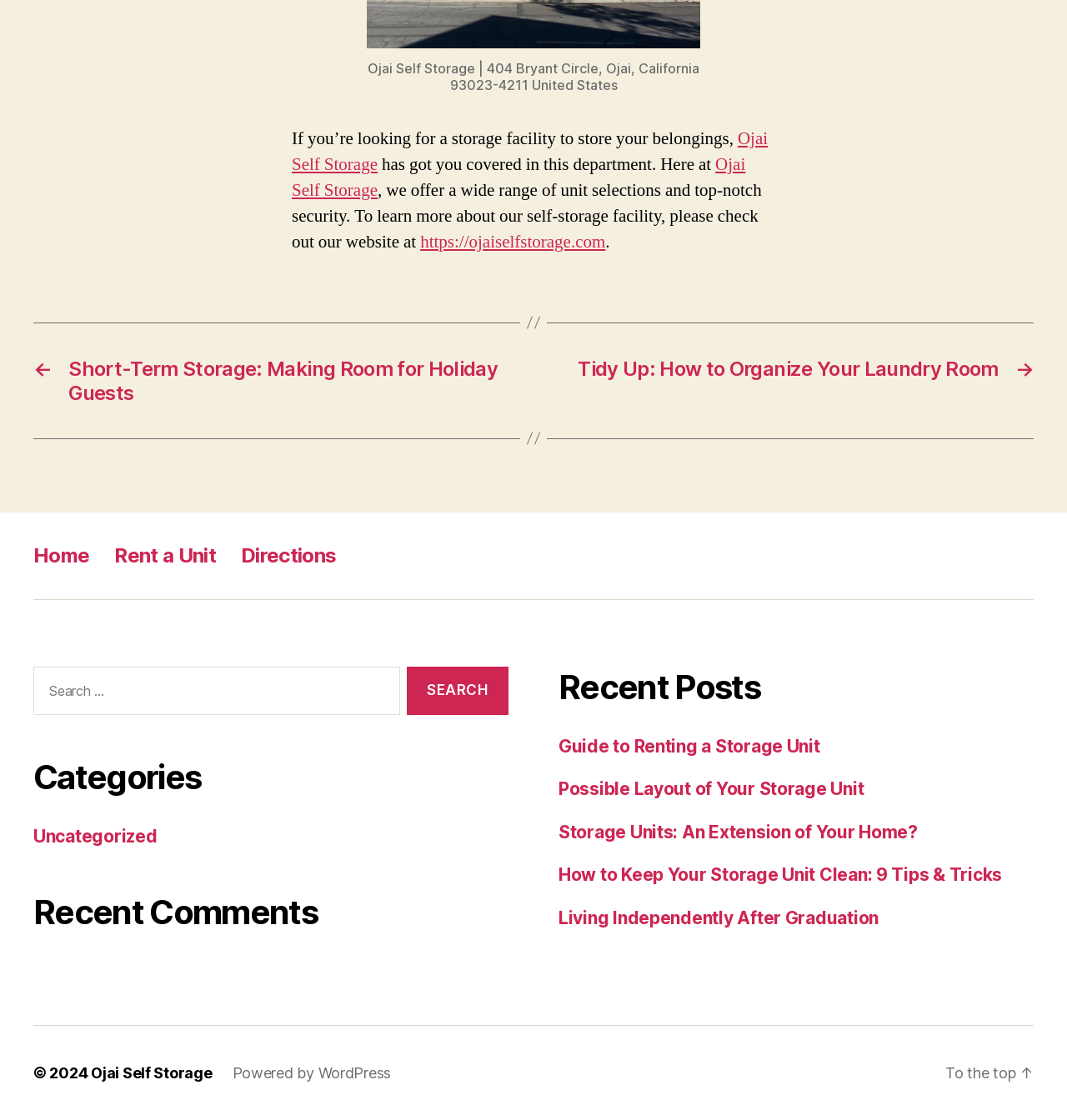Answer with a single word or phrase: 
What is the purpose of the search box?

To search the website